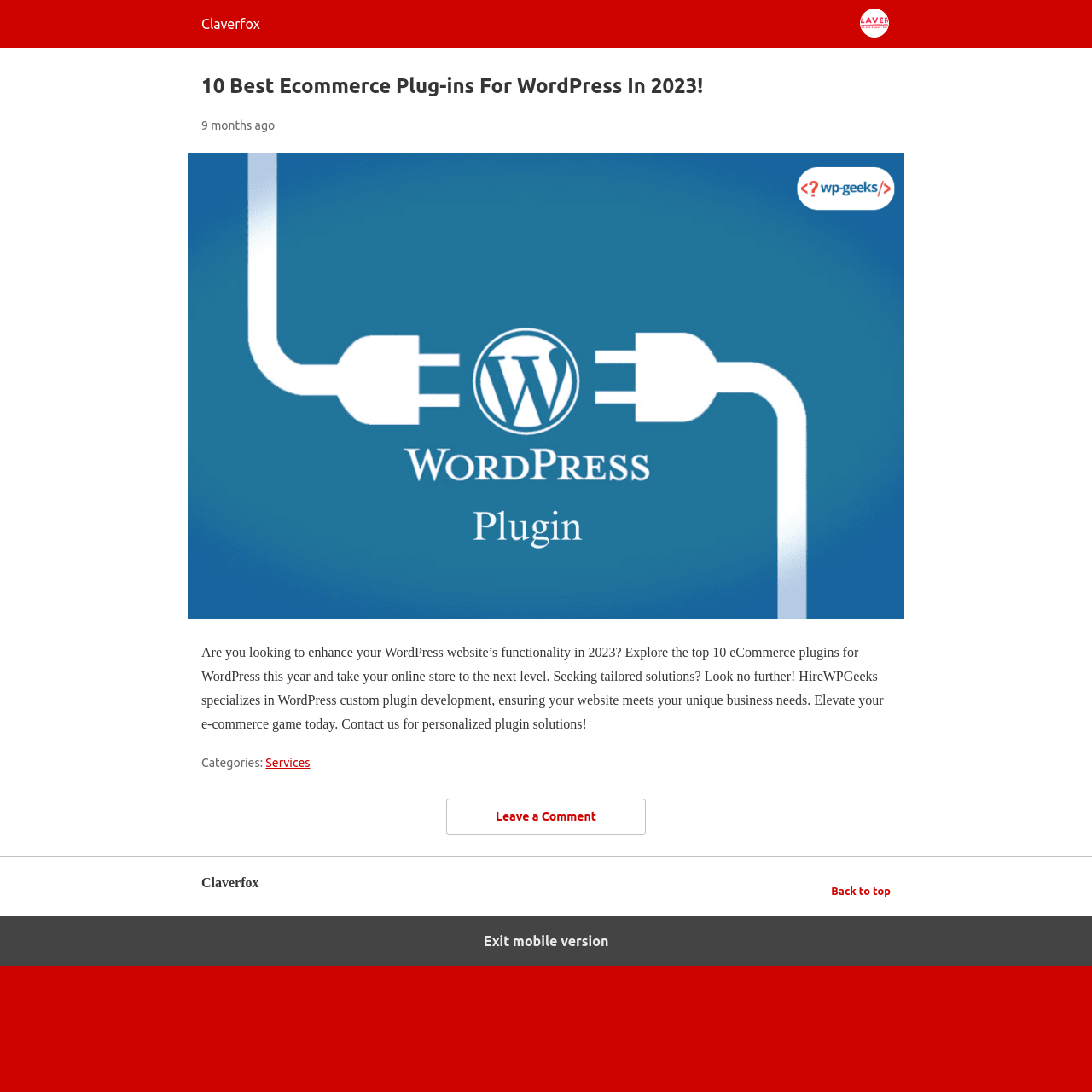How long ago was the article published?
Give a one-word or short-phrase answer derived from the screenshot.

9 months ago